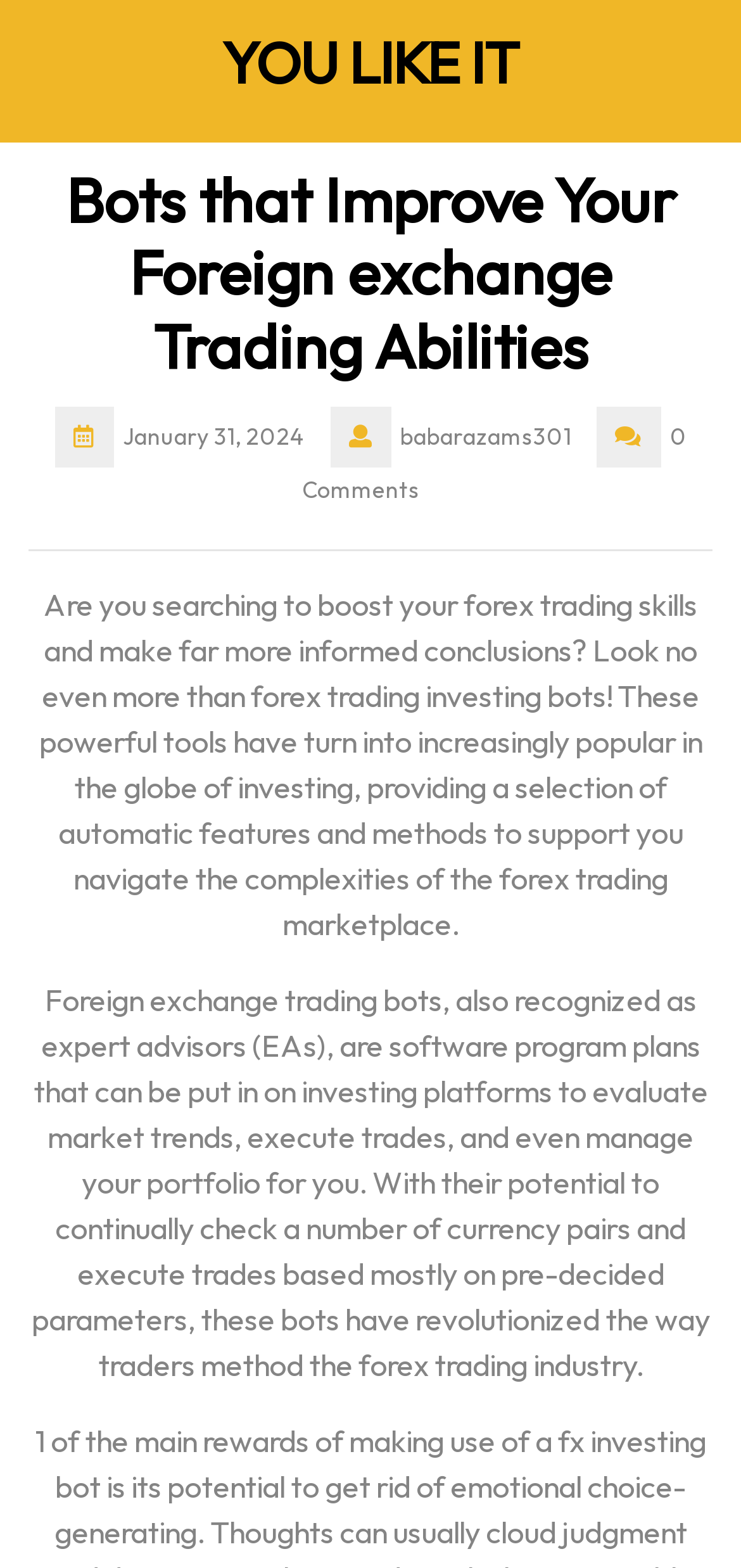Provide your answer to the question using just one word or phrase: How many comments does the article have?

0 Comments